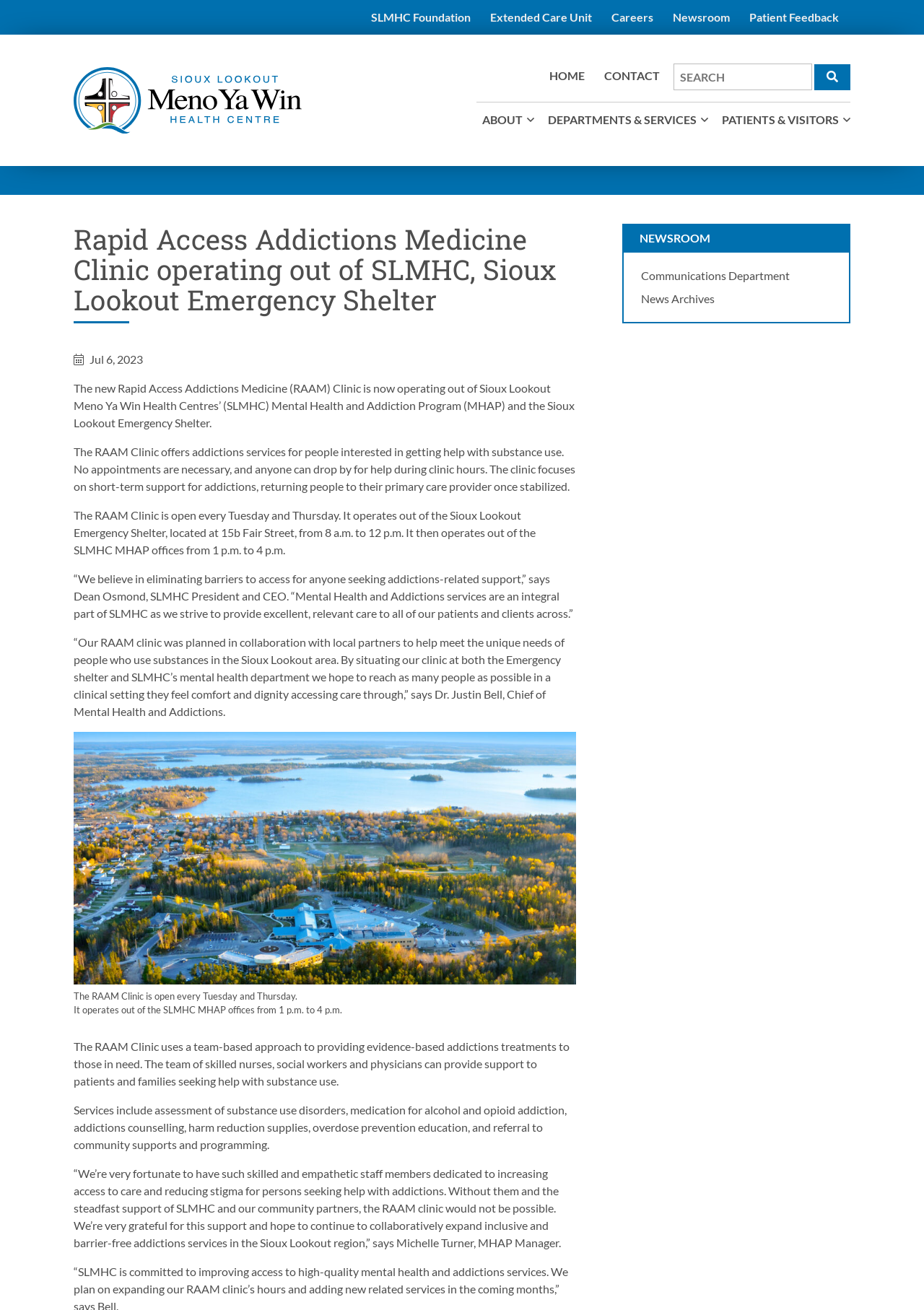Please identify the bounding box coordinates of the area that needs to be clicked to follow this instruction: "Visit ABOUT page".

[0.516, 0.083, 0.572, 0.1]